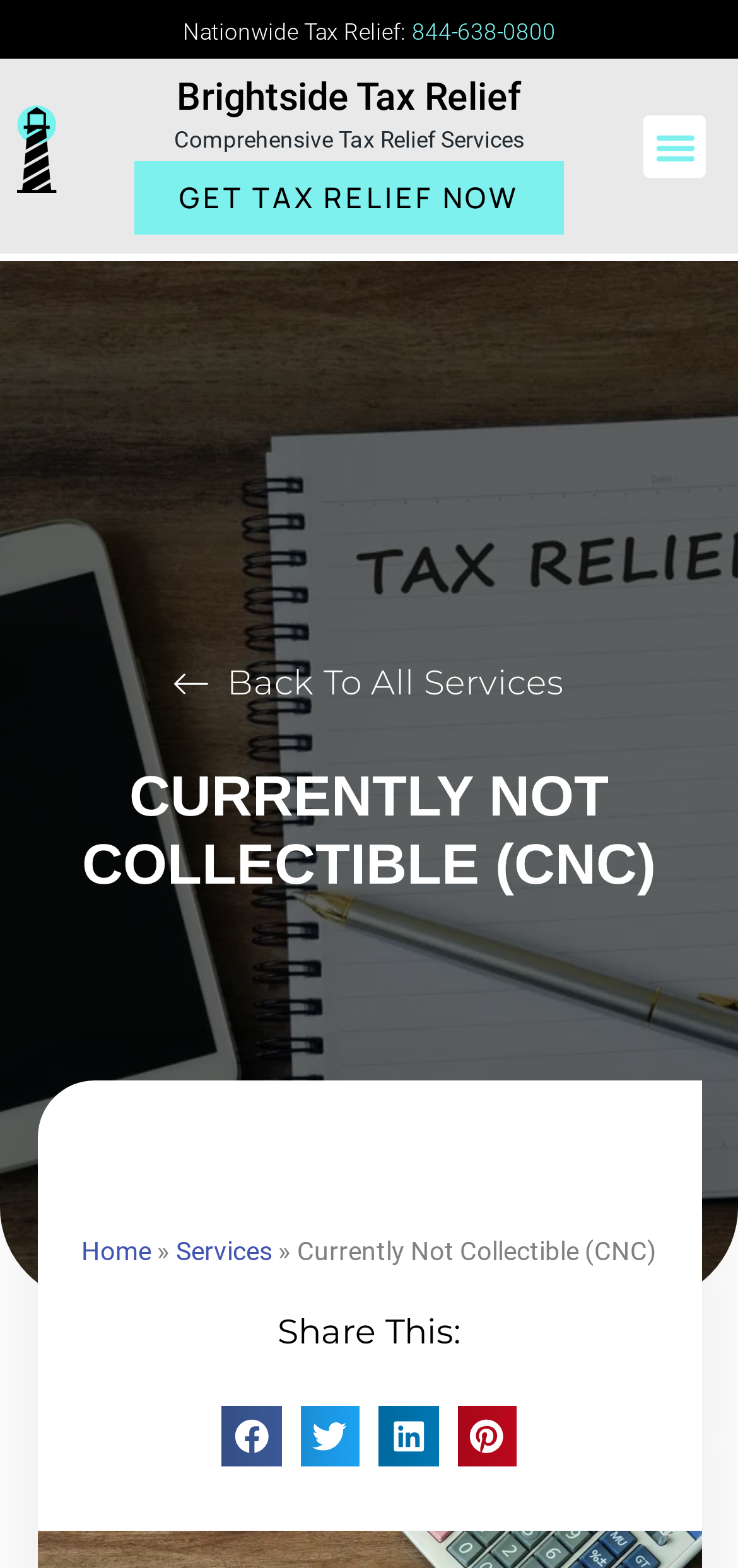What is the name of the company offering tax relief services?
Look at the webpage screenshot and answer the question with a detailed explanation.

I found the company name by looking at the link with the text 'Brightside Tax Relief' at the top of the page, and also by noticing the image with the same text.